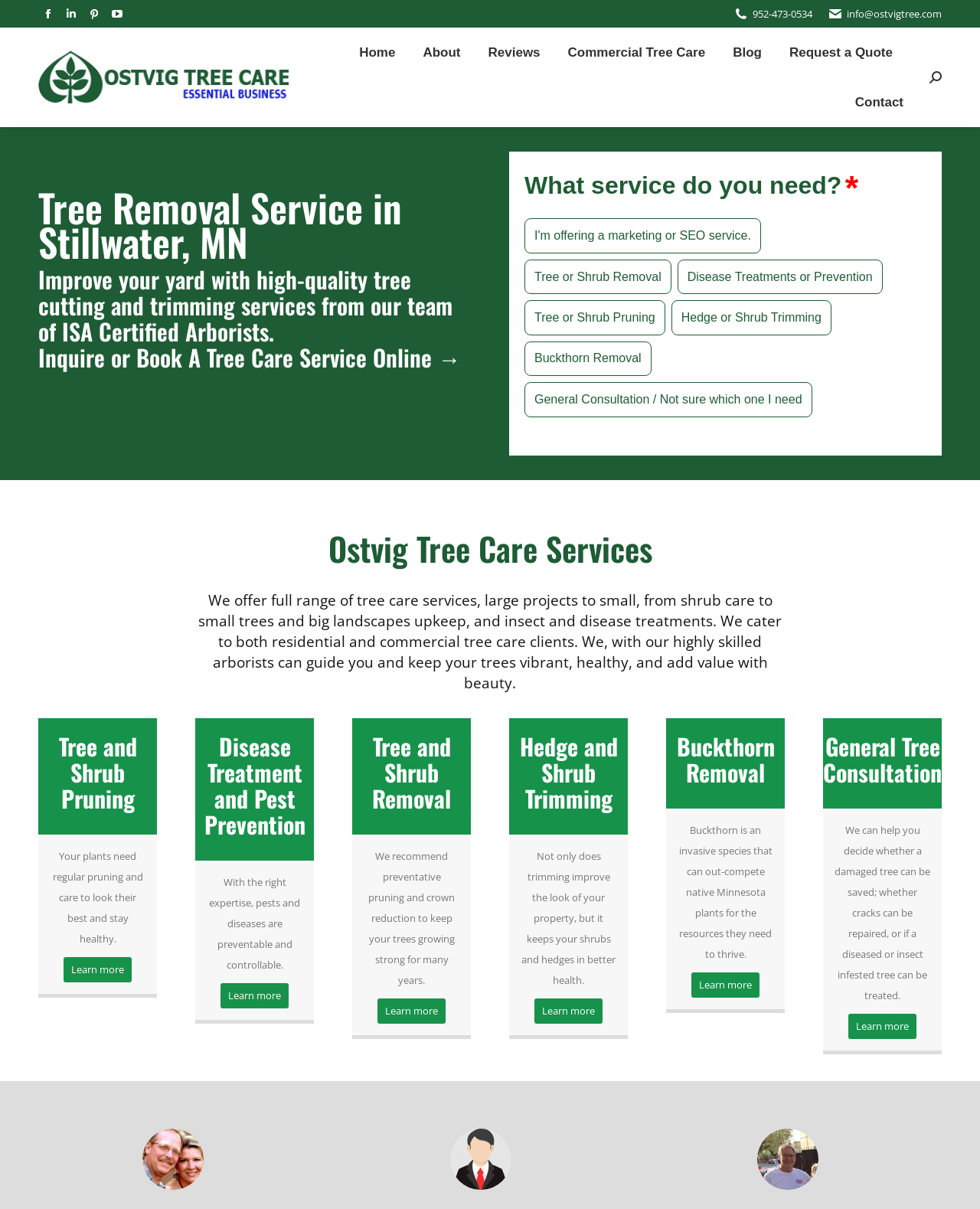Given the element description Learn more, specify the bounding box coordinates of the corresponding UI element in the format (top-left x, top-left y, bottom-right x, bottom-right y). All values must be between 0 and 1.

[0.705, 0.804, 0.775, 0.825]